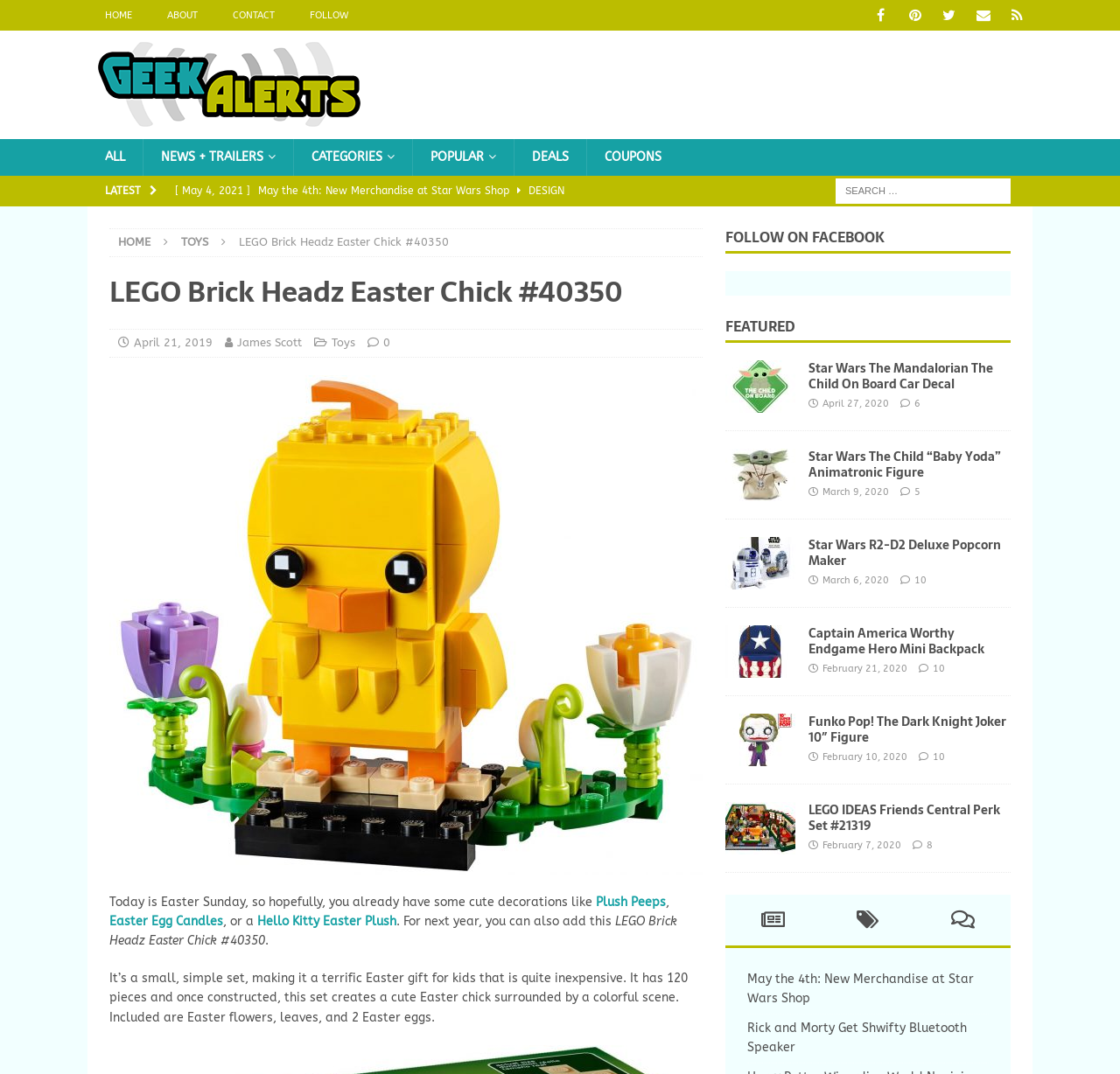Summarize the webpage with intricate details.

This webpage appears to be a blog or news site focused on geek culture, toys, and collectibles. At the top, there is a navigation menu with links to "HOME", "ABOUT", "CONTACT", "FOLLOW", and social media icons. Below this, there is a search bar and a section with links to various categories, including "TOYS" and "NEWS + TRAILERS".

The main content of the page is a blog post about a LEGO Brick Headz Easter Chick set, which is displayed prominently with an image and a brief description. The post includes details about the set, such as its piece count and features, and is accompanied by several links to related topics.

To the right of the main content, there is a sidebar with several sections. One section is titled "FOLLOW ON FACEBOOK" and features a link to the site's Facebook page. Another section is titled "FEATURED" and displays several featured items, including images and links to related products.

Below the main content, there are several more sections, each featuring a different product or item, including a Star Wars The Mandalorian The Child On Board Car Decal, a Star Wars The Child Baby Yoda Animatronic Figure, and a Captain America Worthy Endgame Hero Mini Backpack. Each of these sections includes an image, a brief description, and links to related topics.

Throughout the page, there are numerous links to other articles, products, and categories, making it easy for users to navigate and find related content.